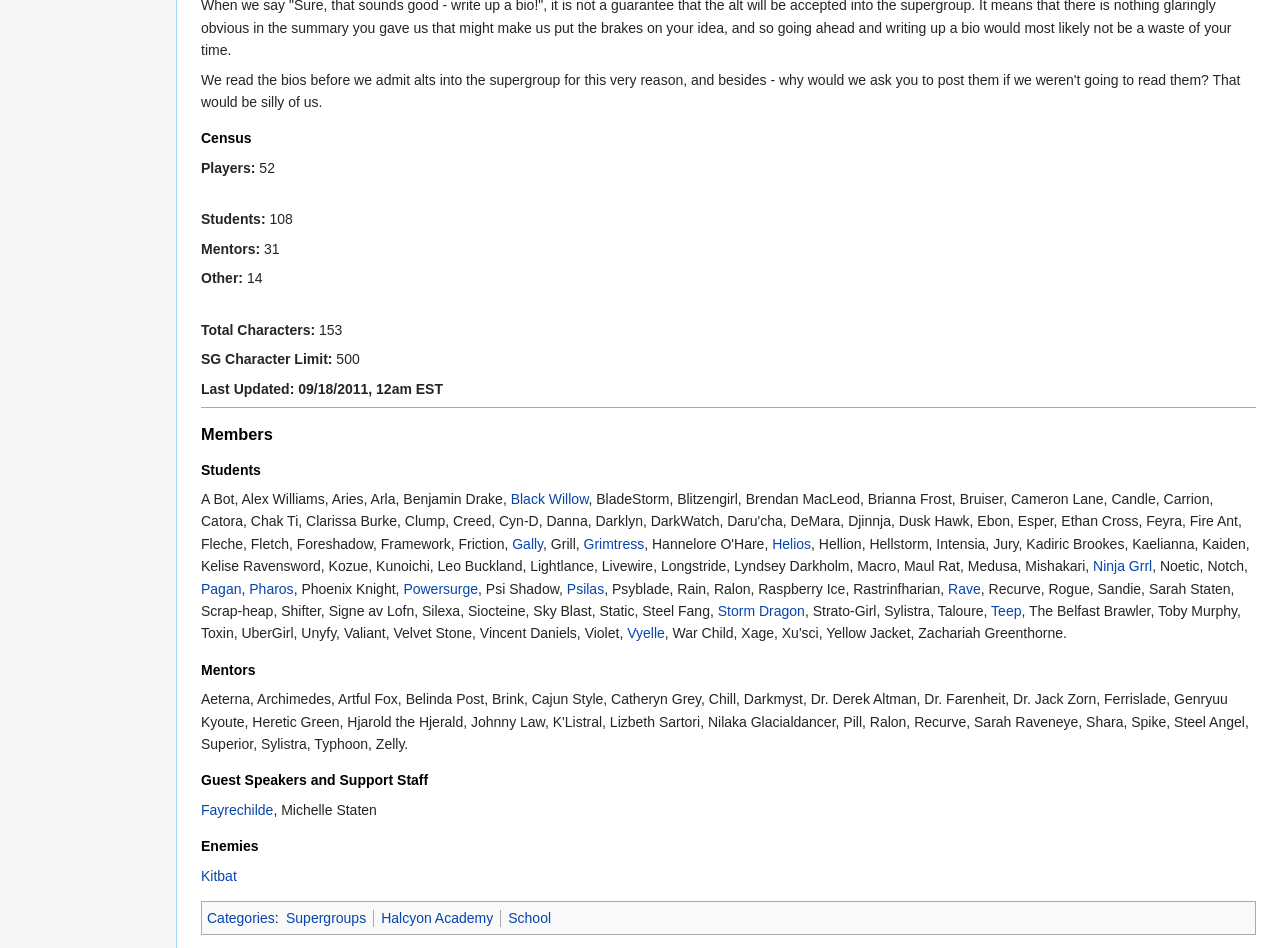How many students are there?
Look at the screenshot and respond with a single word or phrase.

108